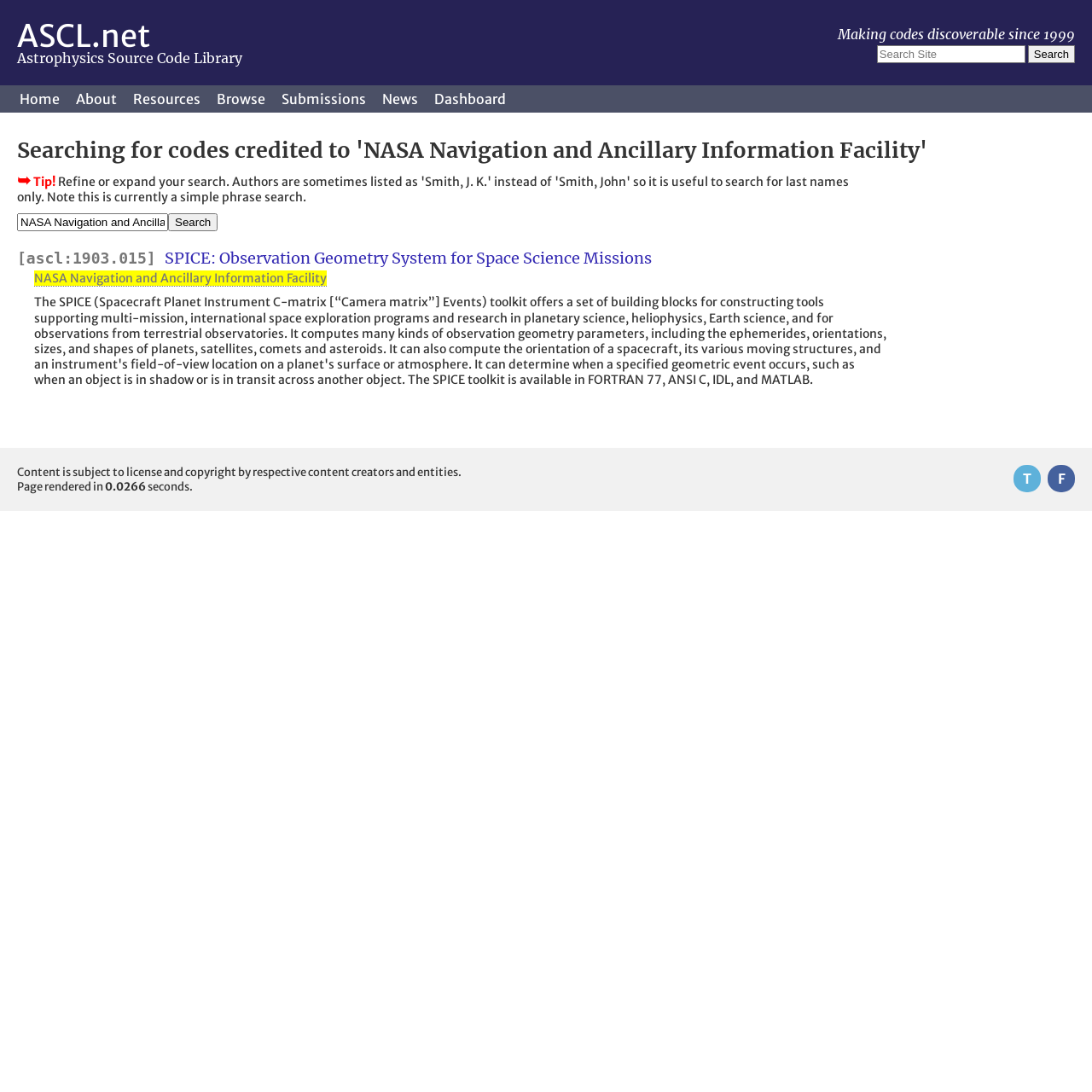Detail the various sections and features of the webpage.

The webpage is titled "ASCL.net - Credit Search for 'NASA Navigation and Ancillary Information Facility'". At the top-left corner, there are three headings: "ASCL.net", "Astrophysics Source Code Library", and "Making codes discoverable since 1999". 

Below these headings, there is a search bar with a "Search Site" textbox and a "Search" button to its right. 

To the left of the search bar, there are six navigation links: "Home", "About", "Resources", "Browse", "Submissions", and "News", followed by a "Dashboard" link. 

The main content of the page is a search result for codes credited to "NASA Navigation and Ancillary Information Facility". There is a heading stating the search query, followed by a "➥" symbol and a "Tip!" text. 

Below this, there is another search bar with a textbox and a "Search" button. The textbox contains the search query "NASA Navigation and Ancillary Information Facility". 

Underneath, there is a search result with a code identifier "[ascl:1903.015]" and a link to "SPICE: Observation Geometry System for Space Science Missions". There is also a link to "NASA Navigation and Ancillary Information Facility". 

At the bottom of the page, there are two social media links, "T" and "F", and a copyright notice stating that the content is subject to license and copyright by respective content creators and entities. The page rendering time is also displayed.